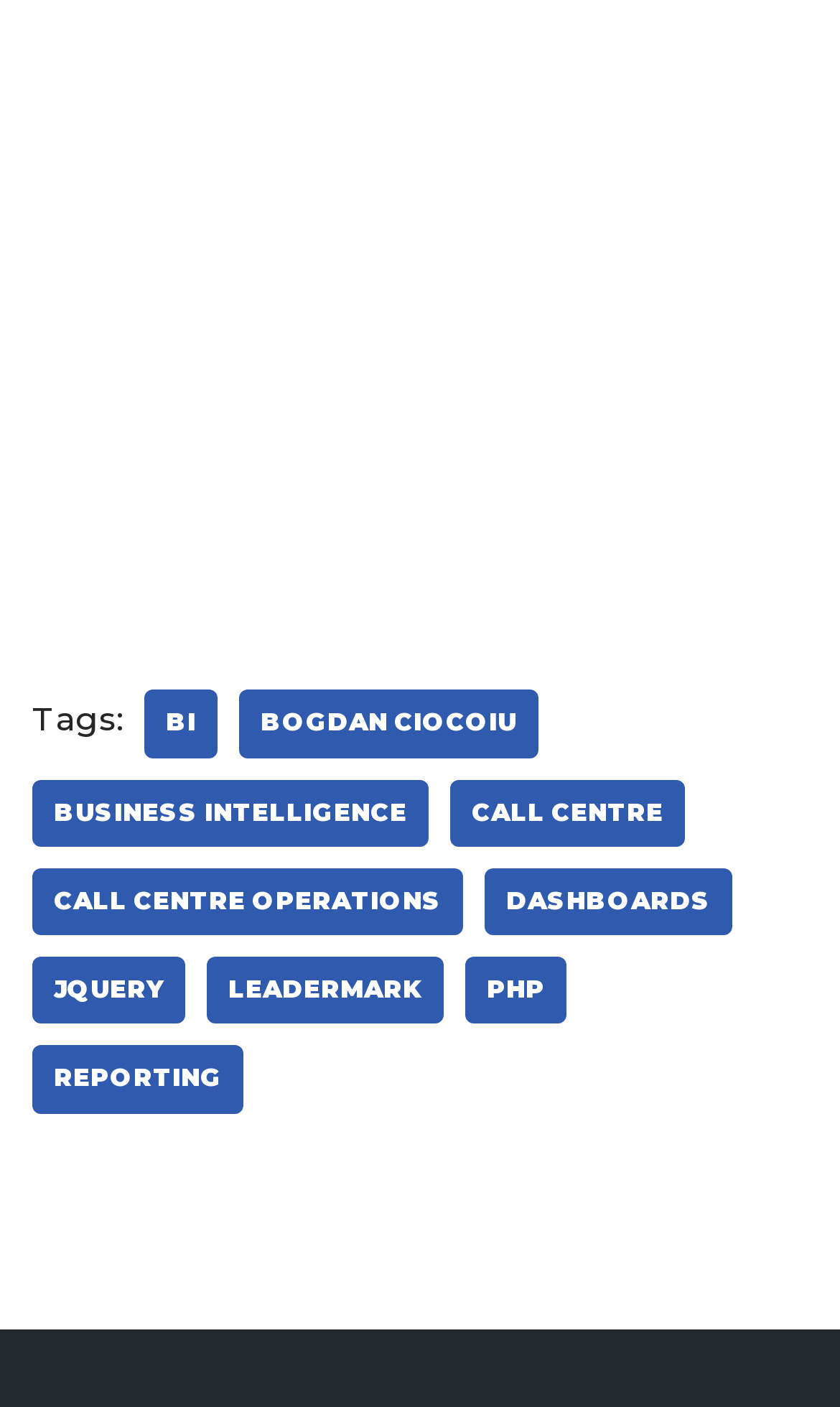Based on the image, please respond to the question with as much detail as possible:
What is the name of the person mentioned in the images?

I looked at the OCR text of the image elements and found that the name 'Bogdan Ciocoiu' is mentioned in multiple images.